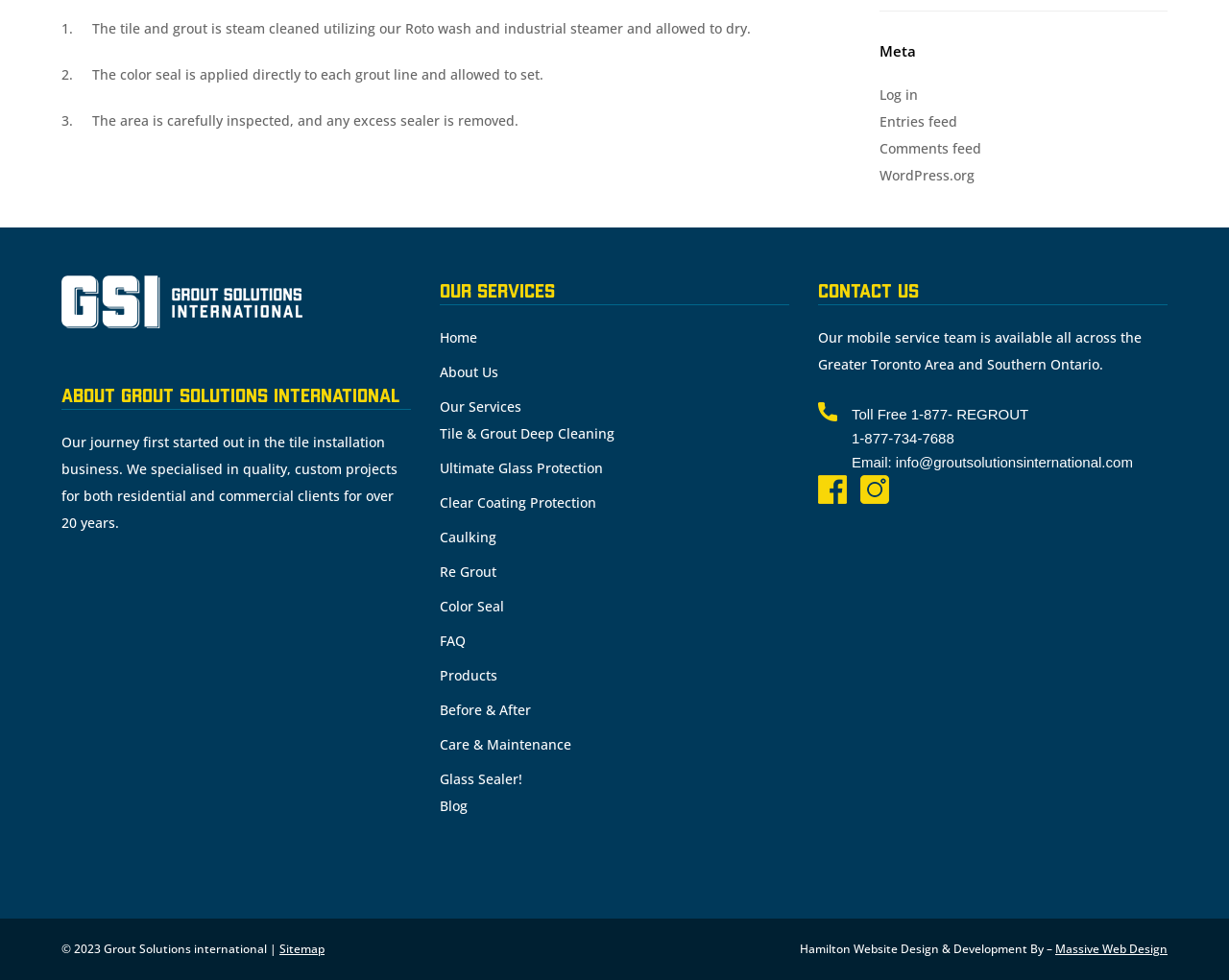Extract the bounding box coordinates for the UI element described as: "Clear Coating Protection".

[0.358, 0.503, 0.485, 0.522]